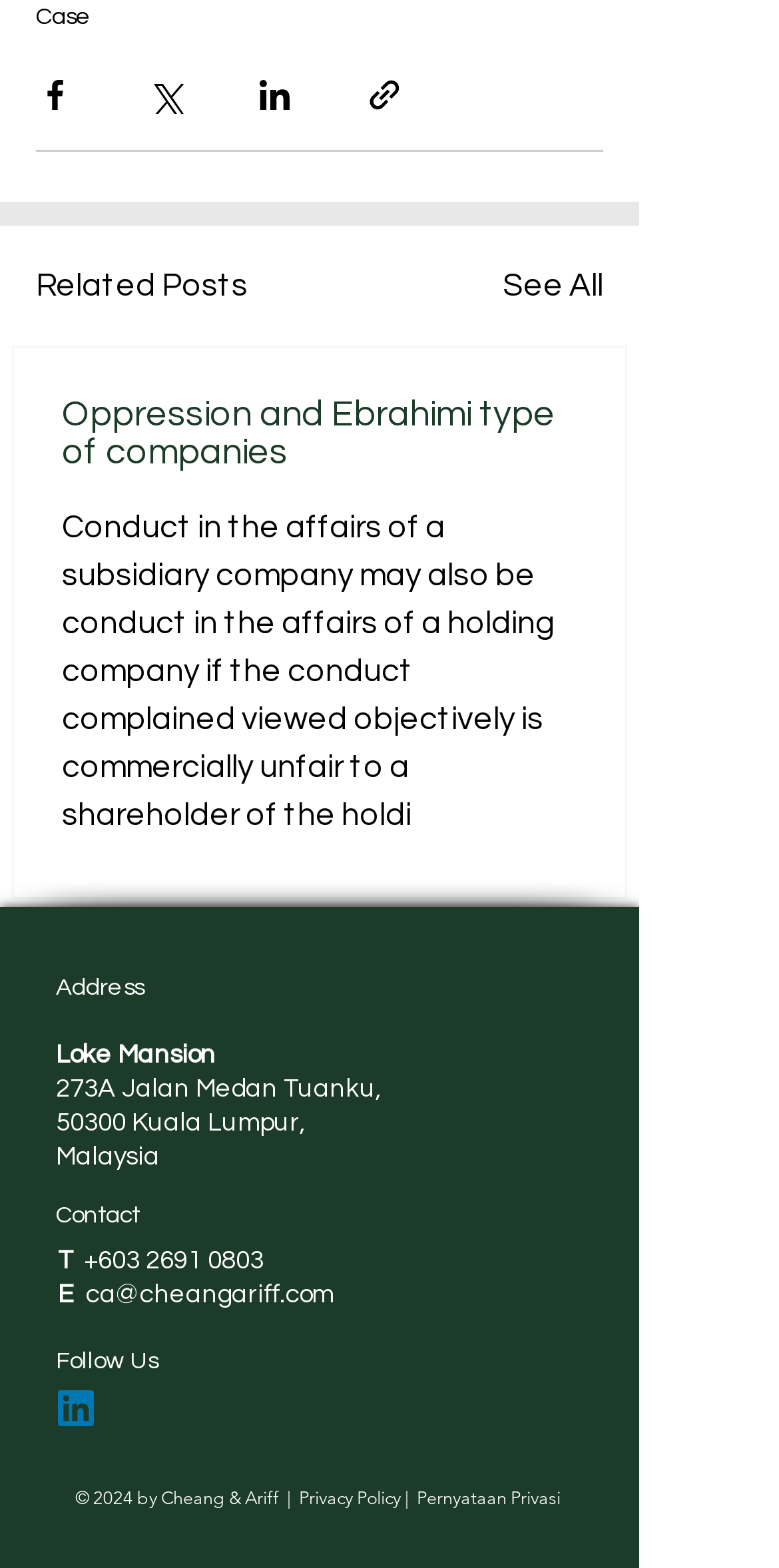What is the phone number of the company?
Look at the image and respond with a one-word or short-phrase answer.

+603 2691 0803